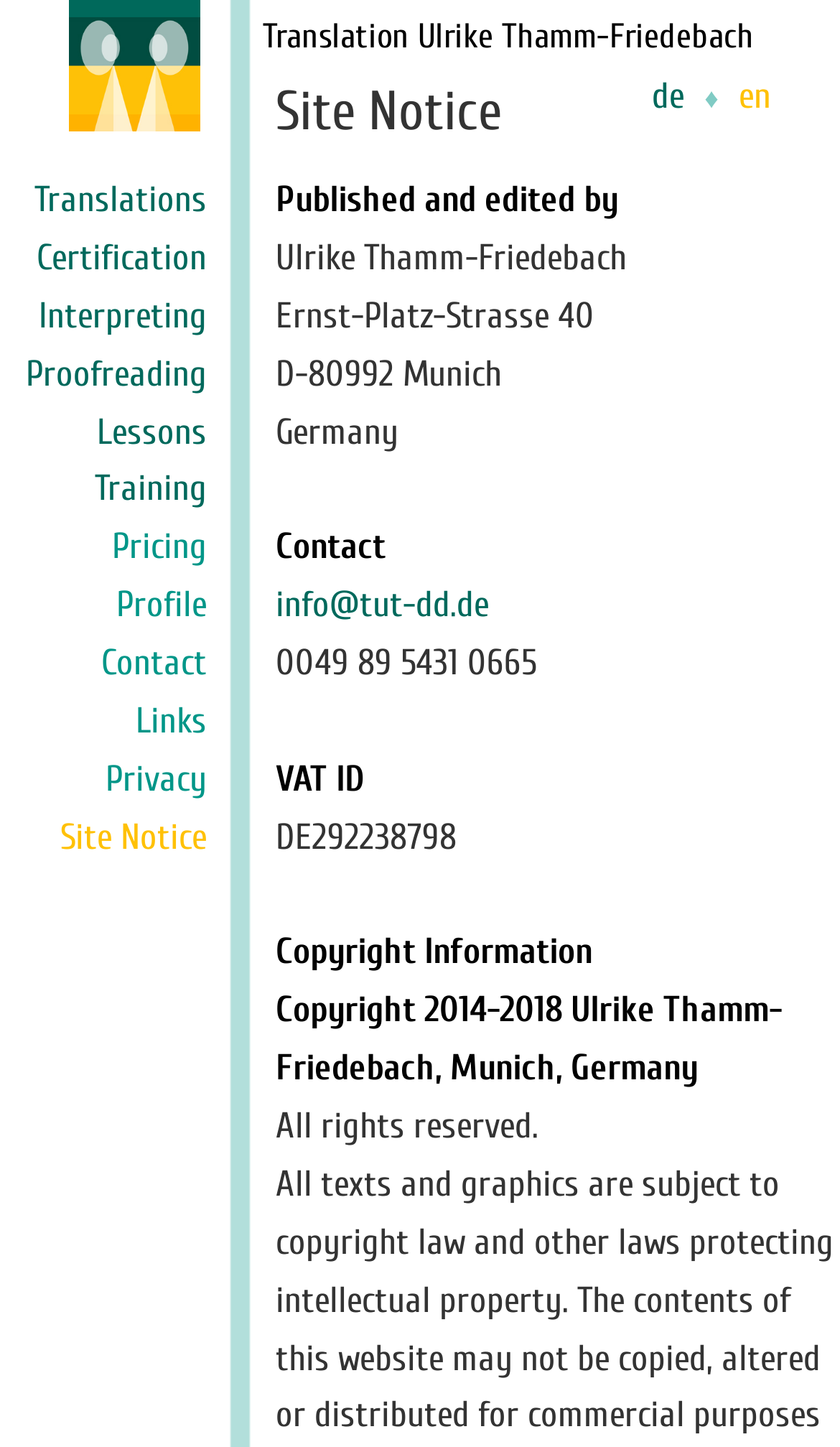Answer briefly with one word or phrase:
How can I contact Ulrike Thamm-Friedebach?

info@tut-dd.de or 0049 89 5431 0665